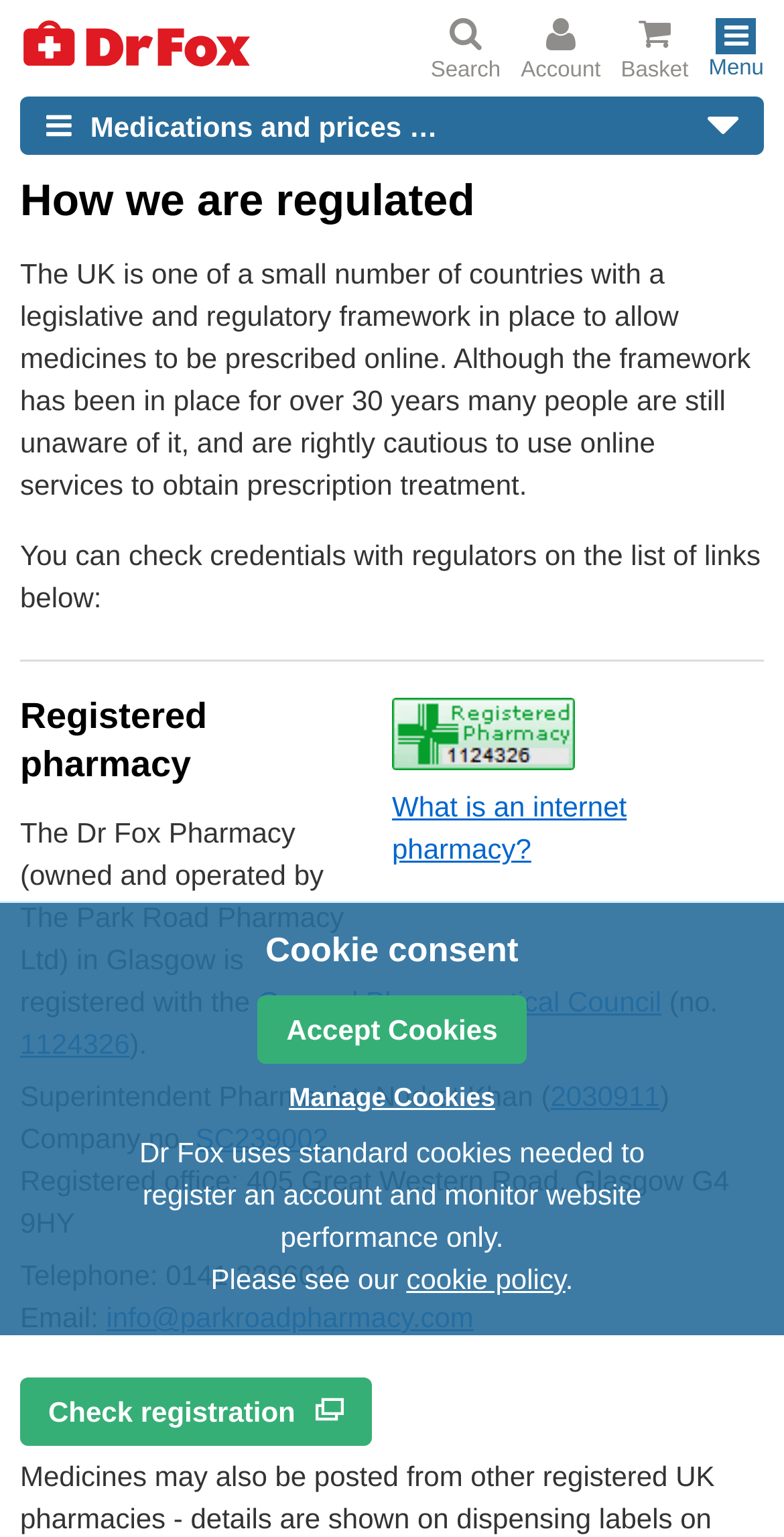Select the bounding box coordinates of the element I need to click to carry out the following instruction: "View the registered online pharmacy logo".

[0.5, 0.484, 0.733, 0.507]